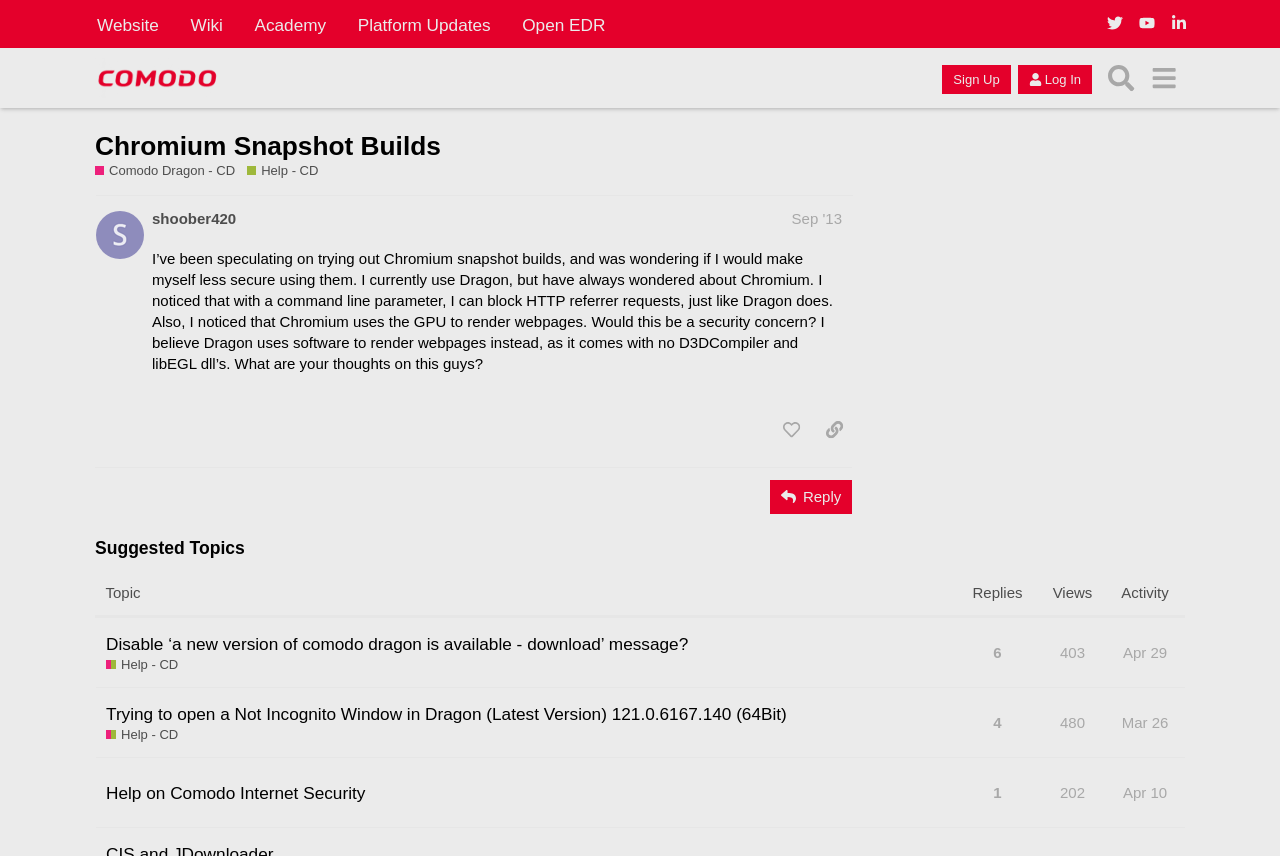What is the name of the forum?
Please describe in detail the information shown in the image to answer the question.

The name of the forum can be found in the top-left corner of the webpage, where it says 'Comodo Forum' in a logo format.